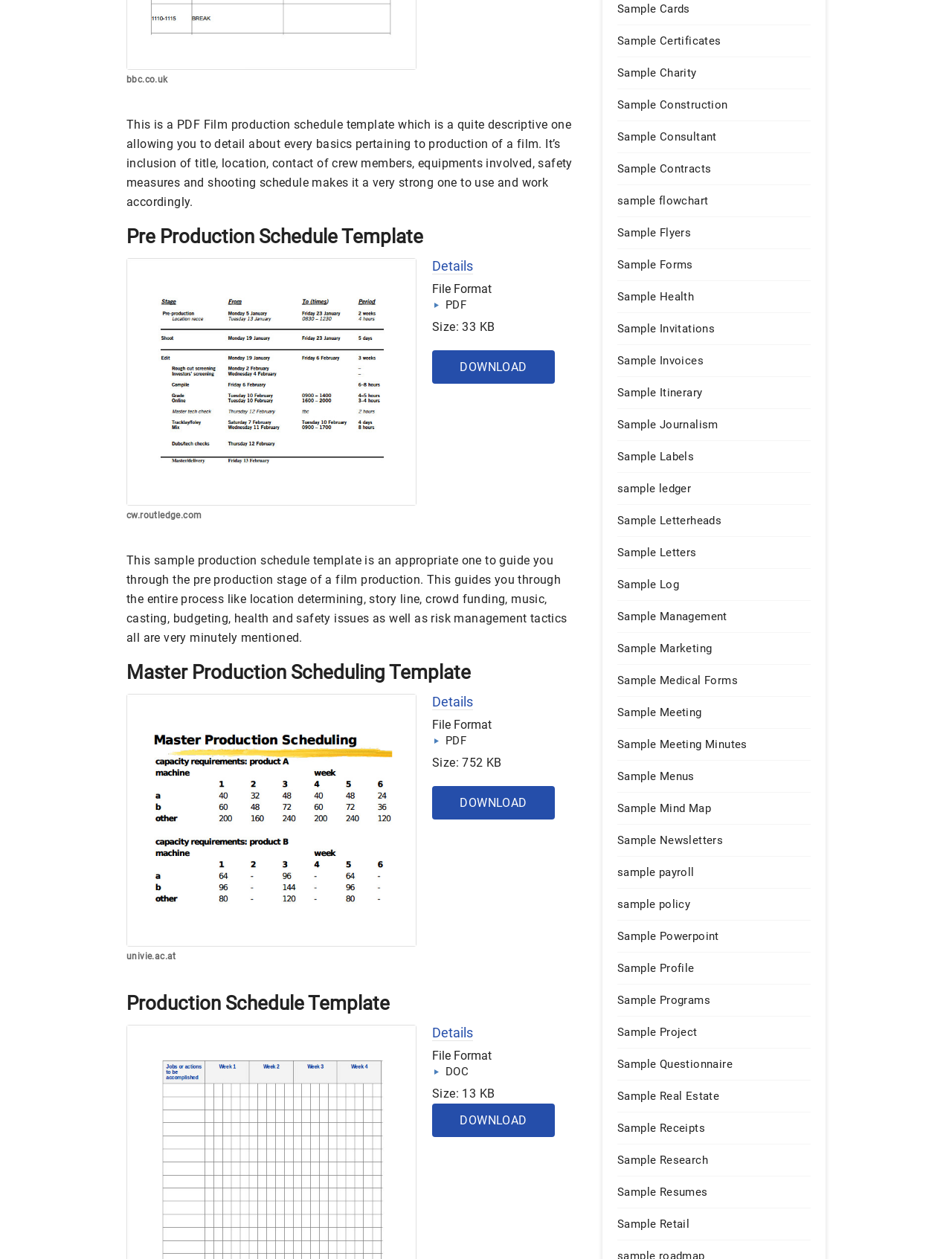Identify the bounding box coordinates of the section that should be clicked to achieve the task described: "View the Master Production Scheduling Template".

[0.454, 0.624, 0.583, 0.651]